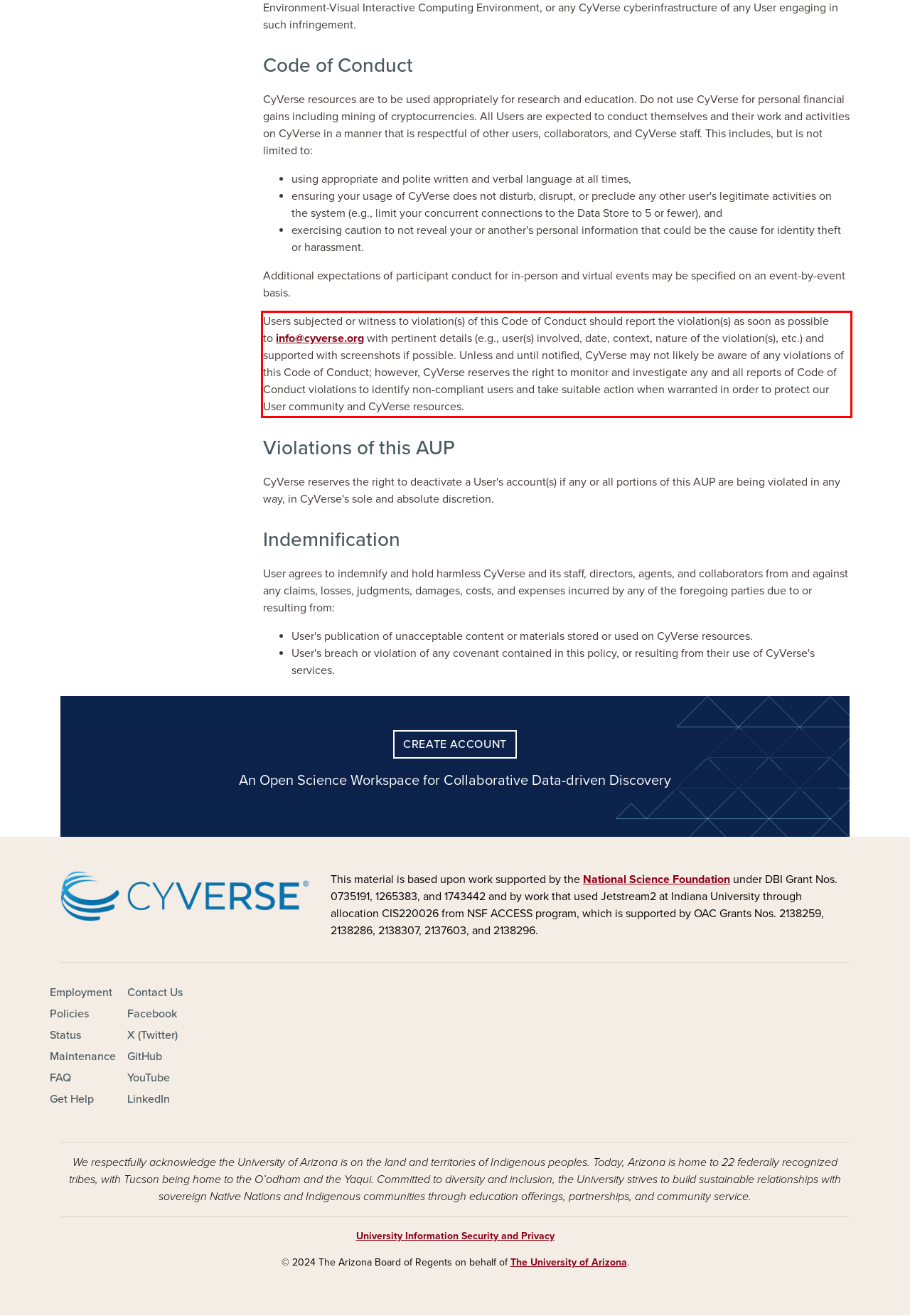Identify the red bounding box in the webpage screenshot and perform OCR to generate the text content enclosed.

Users subjected or witness to violation(s) of this Code of Conduct should report the violation(s) as soon as possible to info@cyverse.org with pertinent details (e.g., user(s) involved, date, context, nature of the violation(s), etc.) and supported with screenshots if possible. Unless and until notified, CyVerse may not likely be aware of any violations of this Code of Conduct; however, CyVerse reserves the right to monitor and investigate any and all reports of Code of Conduct violations to identify non-compliant users and take suitable action when warranted in order to protect our User community and CyVerse resources.